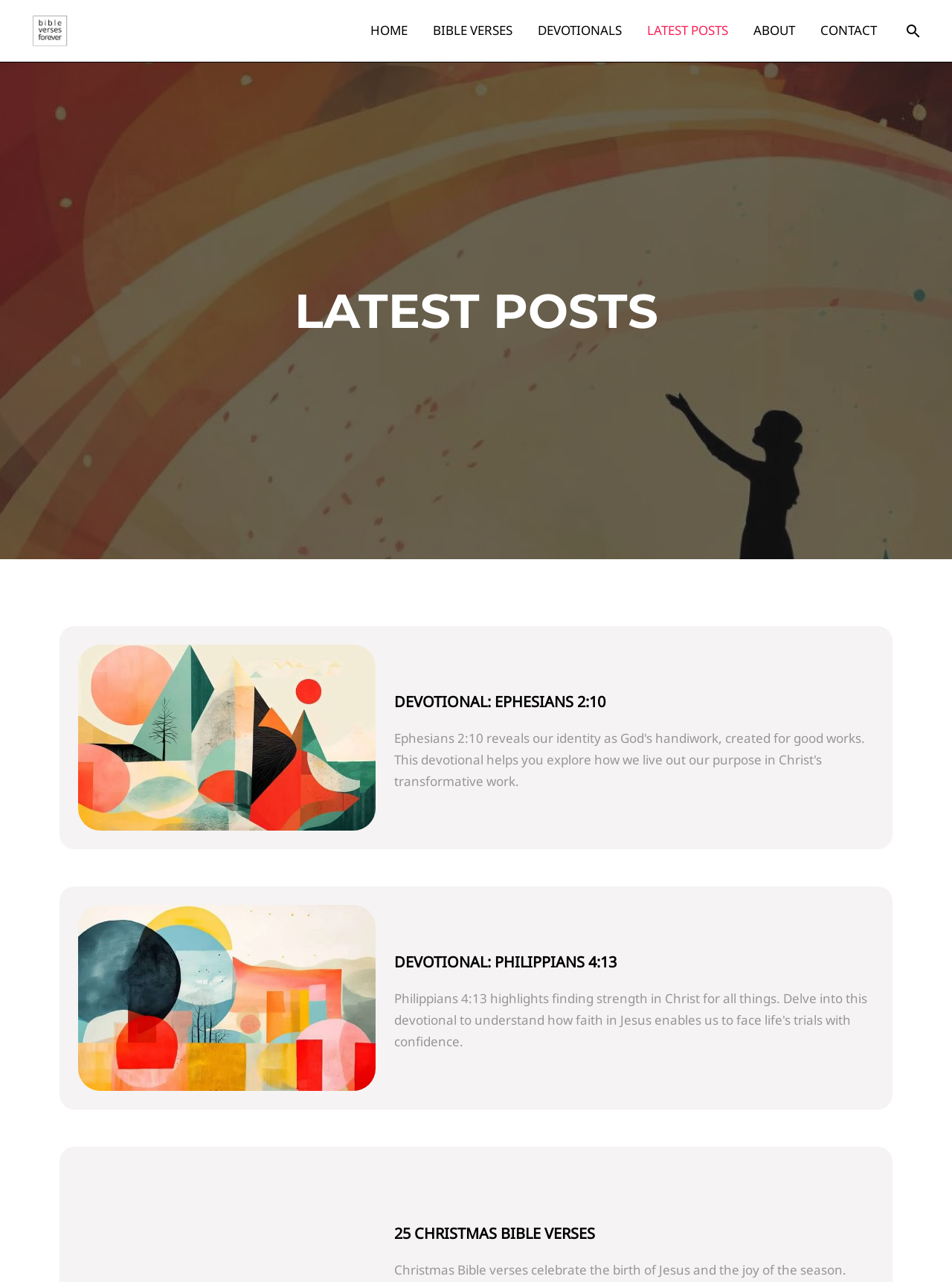Calculate the bounding box coordinates of the UI element given the description: "Start".

None